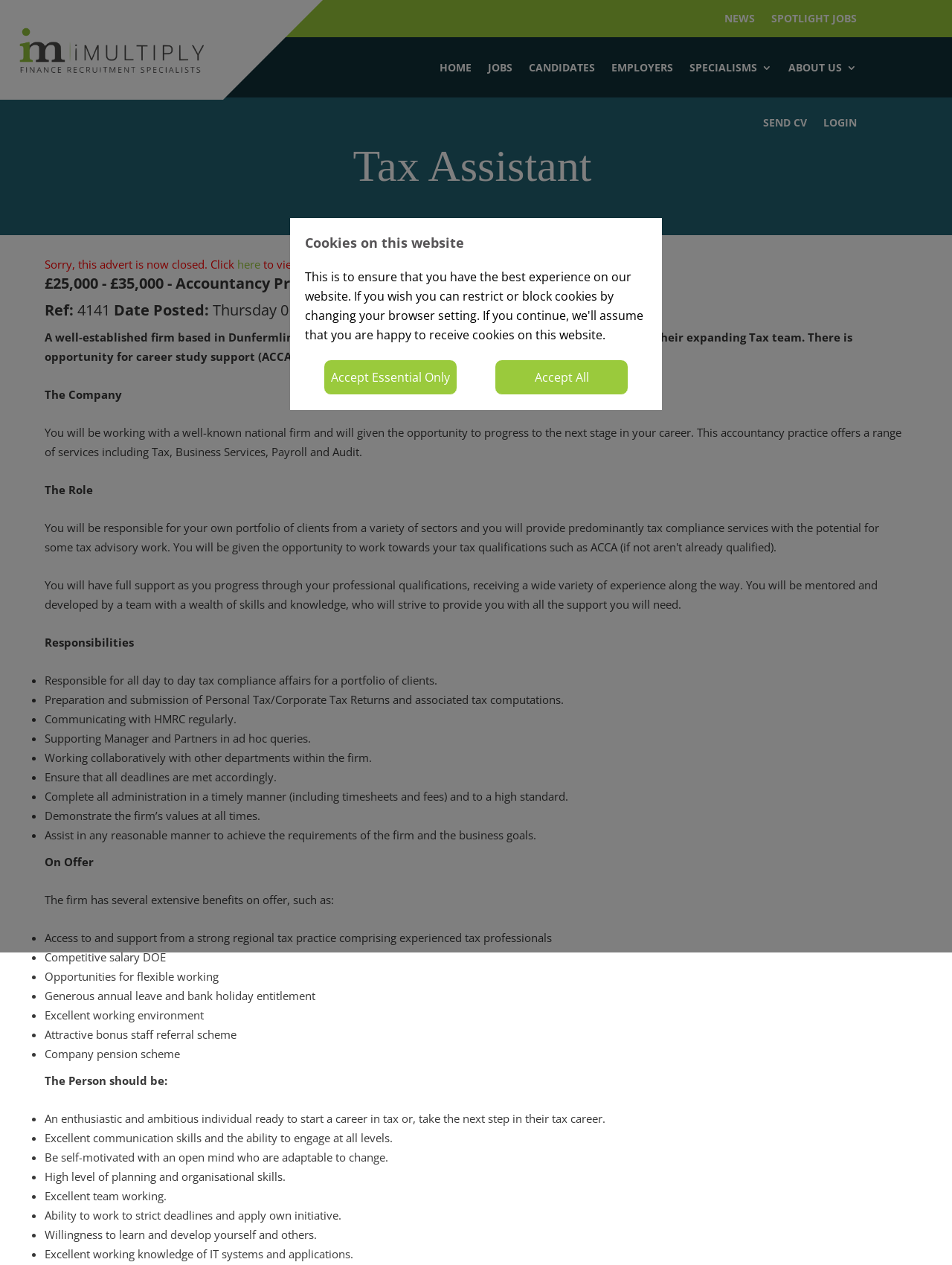Show the bounding box coordinates of the element that should be clicked to complete the task: "Click the 'SEND CV' link".

[0.802, 0.093, 0.848, 0.106]